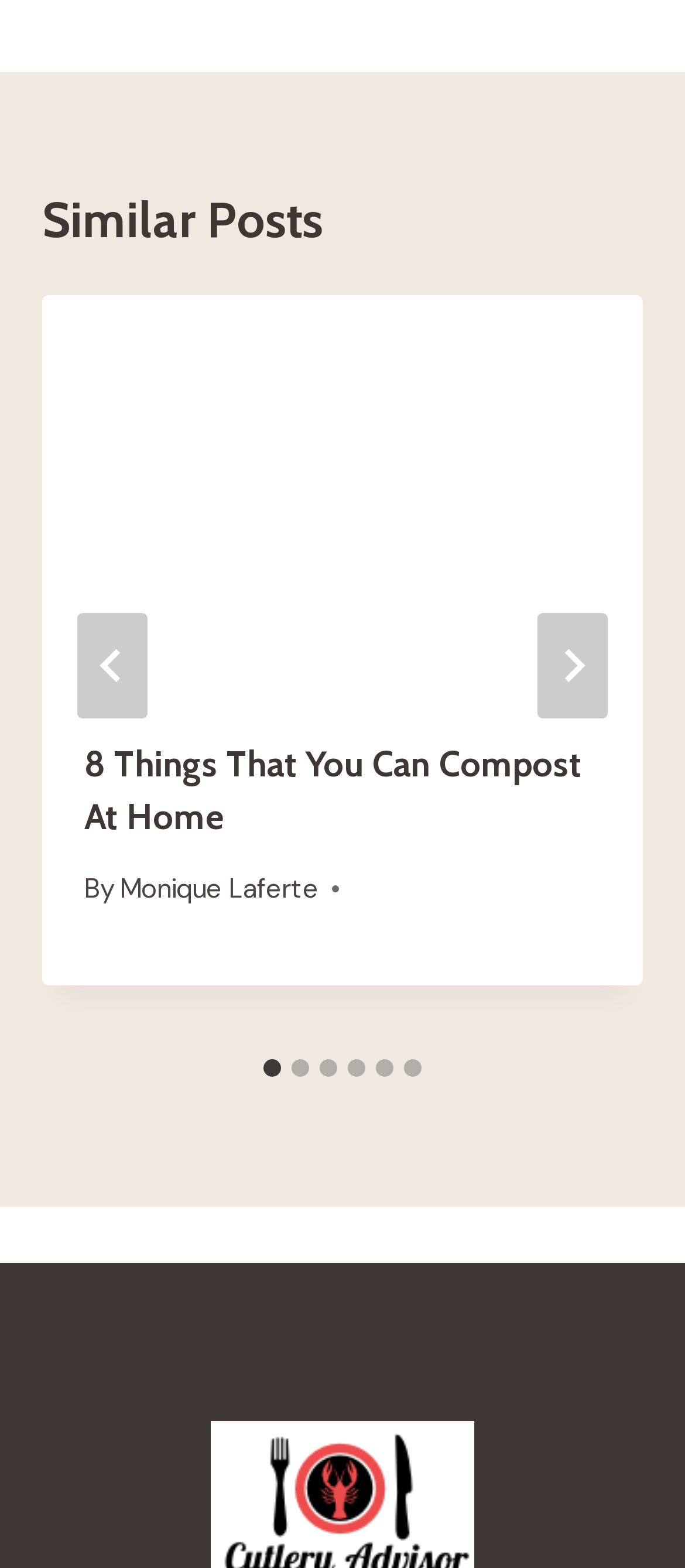What is the title of the first slide?
Give a comprehensive and detailed explanation for the question.

The first slide has a heading element with the text '8 Things That You Can Compost At Home', which is likely the title of the slide.